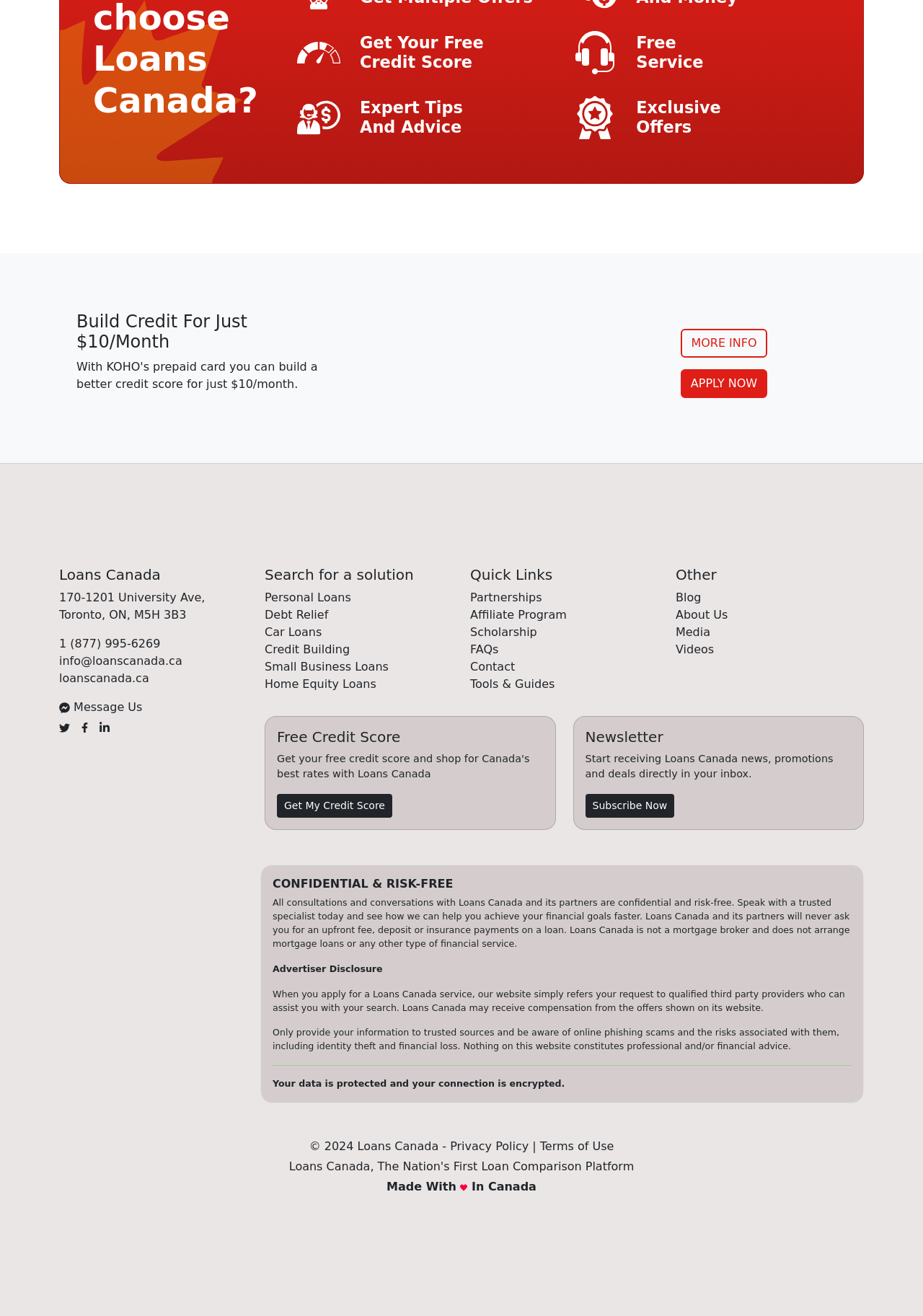Identify the bounding box coordinates of the region I need to click to complete this instruction: "Get My Credit Score".

[0.3, 0.603, 0.425, 0.621]